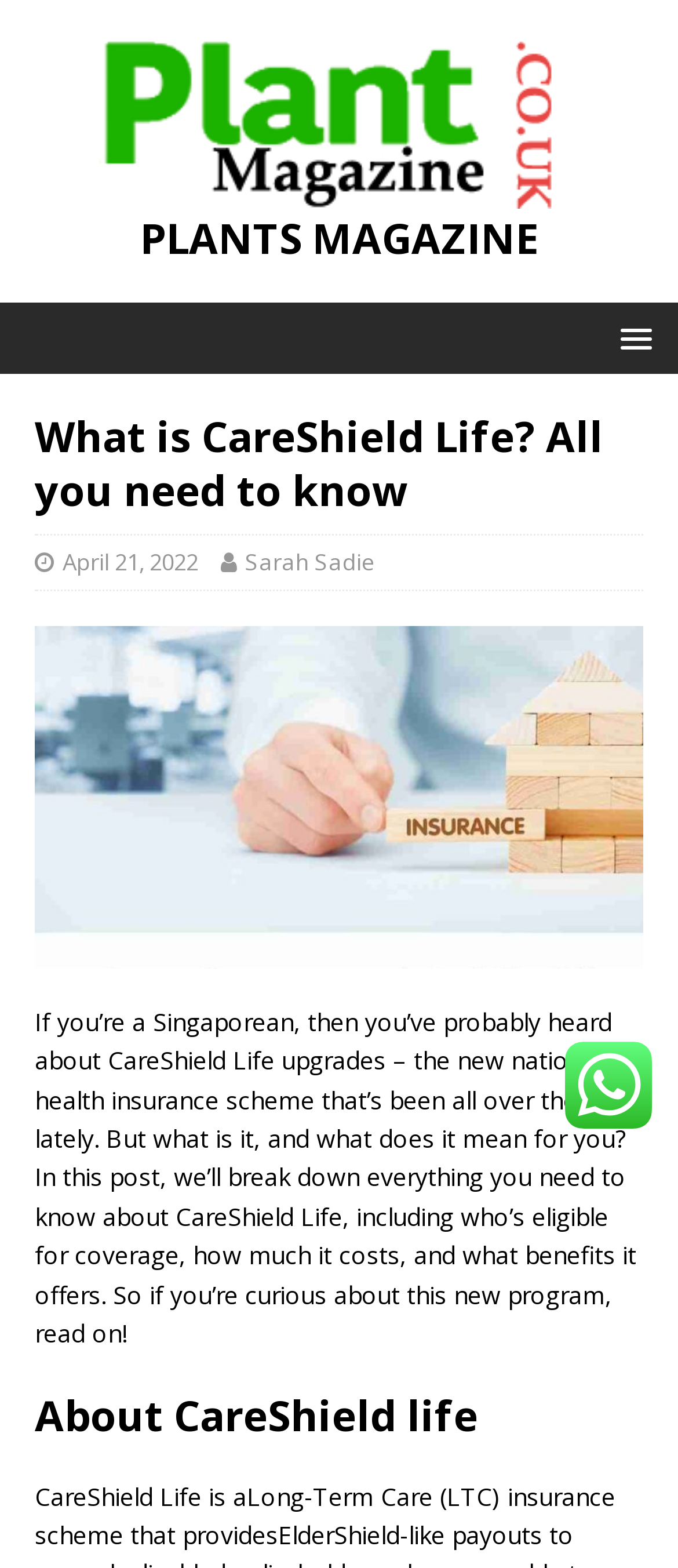Determine the bounding box coordinates in the format (top-left x, top-left y, bottom-right x, bottom-right y). Ensure all values are floating point numbers between 0 and 1. Identify the bounding box of the UI element described by: Sarah Sadie

[0.362, 0.349, 0.554, 0.369]